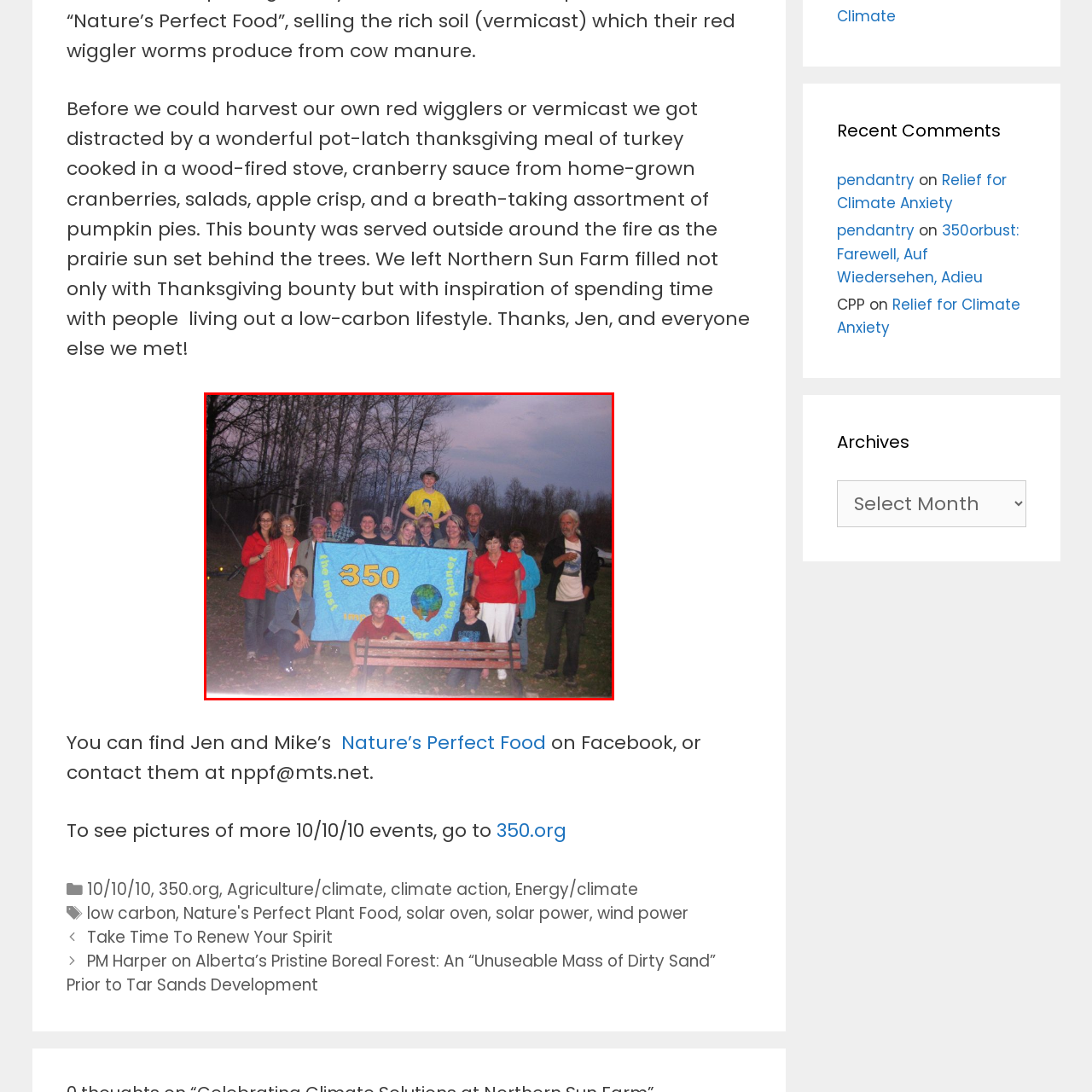What is the likely time of day in the image?
Look closely at the image within the red bounding box and respond to the question with one word or a brief phrase.

Sunset